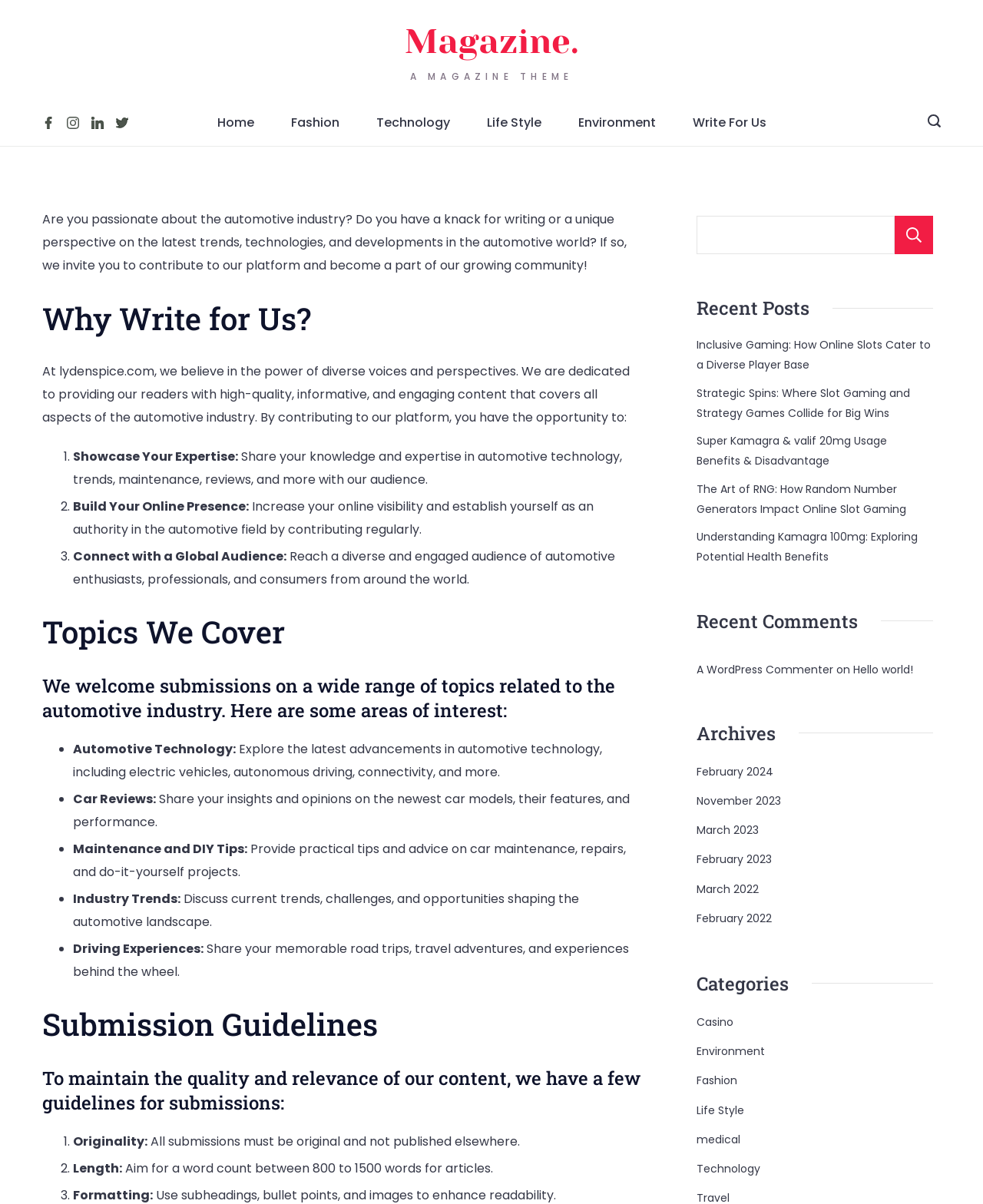Please determine the bounding box coordinates of the element to click in order to execute the following instruction: "Search for something". The coordinates should be four float numbers between 0 and 1, specified as [left, top, right, bottom].

[0.709, 0.179, 0.949, 0.211]